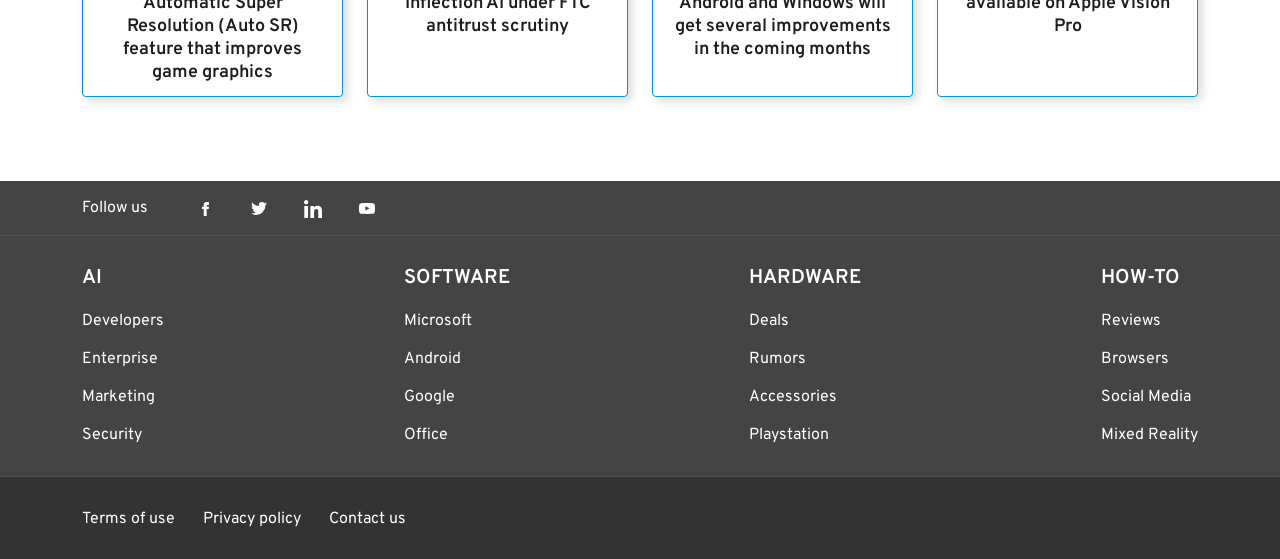Determine the bounding box coordinates for the region that must be clicked to execute the following instruction: "Explore AI".

[0.064, 0.48, 0.128, 0.516]